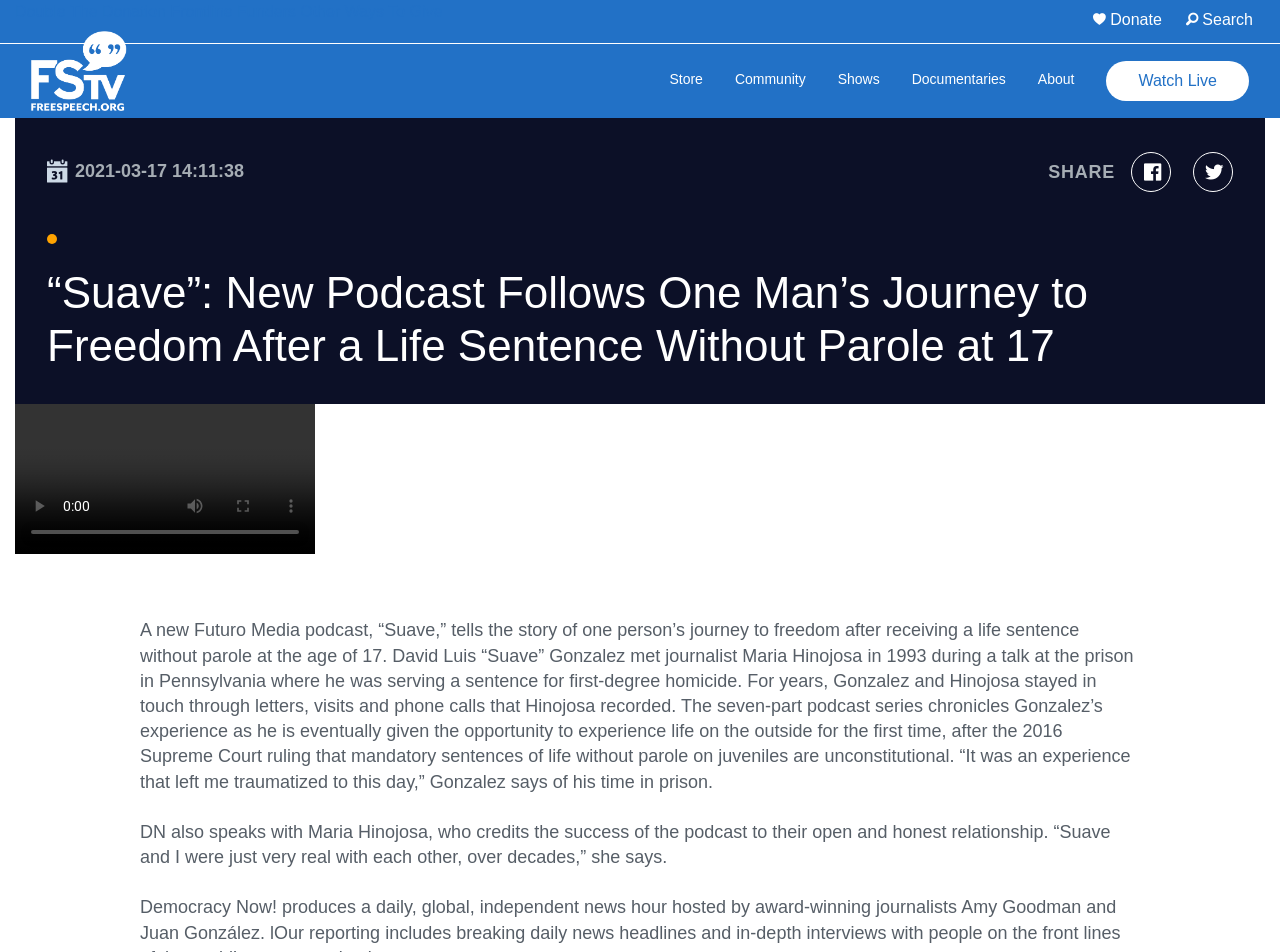Please locate the bounding box coordinates of the element that should be clicked to complete the given instruction: "Watch Live".

[0.864, 0.064, 0.976, 0.106]